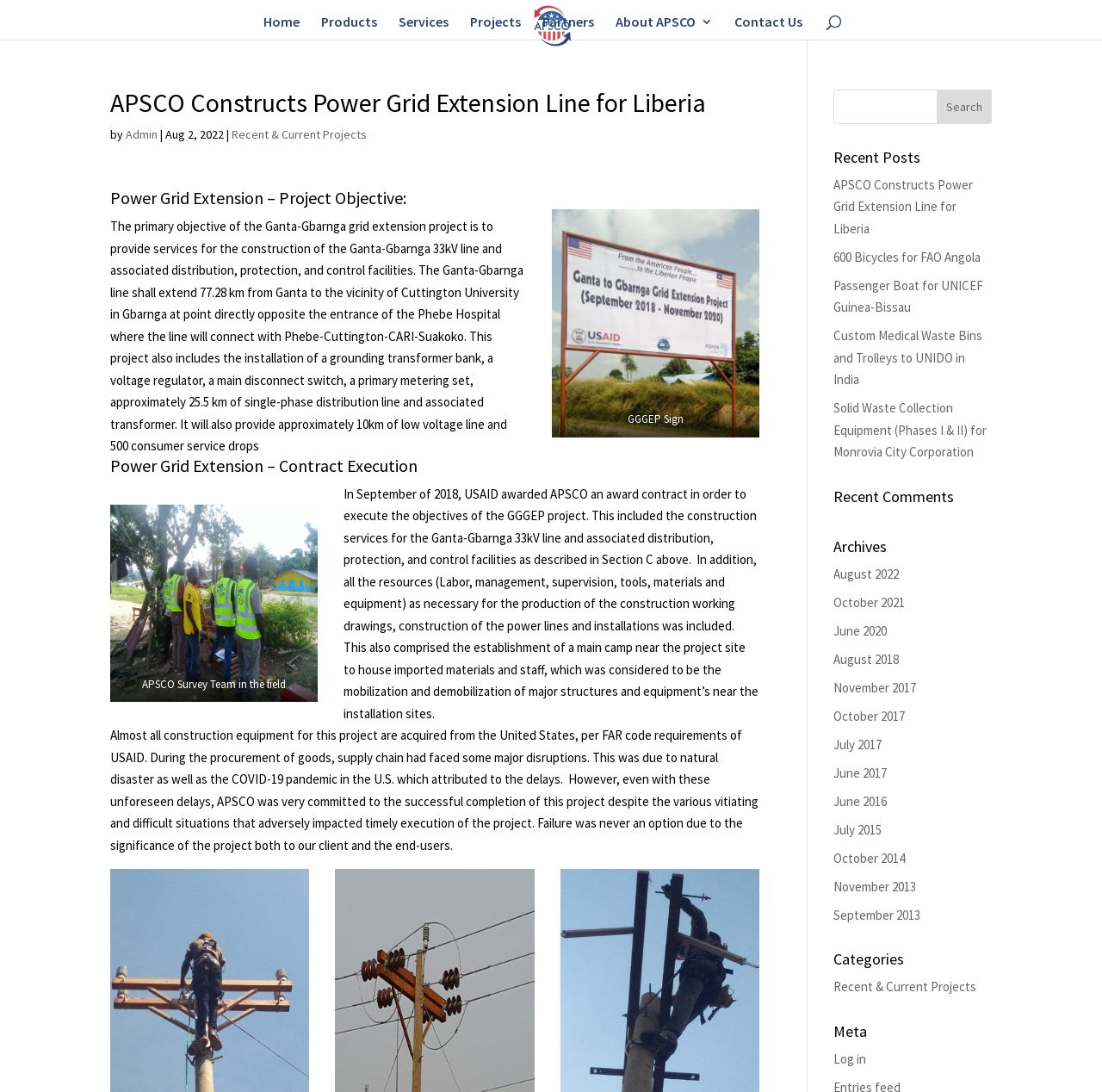Answer the question with a single word or phrase: 
What is the name of the organization that awarded APSCO the contract for this project?

USAID